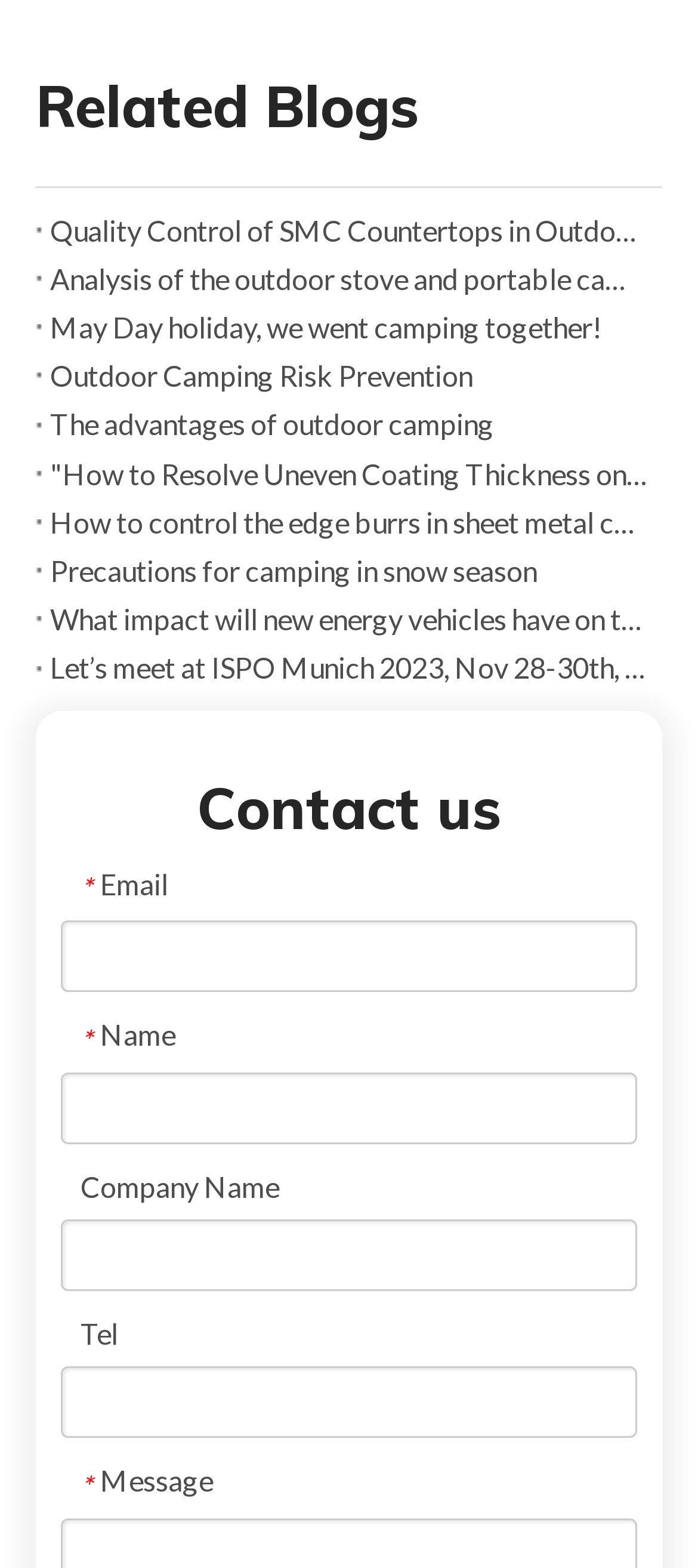Determine the bounding box coordinates for the element that should be clicked to follow this instruction: "Enter email address". The coordinates should be given as four float numbers between 0 and 1, in the format [left, top, right, bottom].

[0.087, 0.587, 0.913, 0.633]